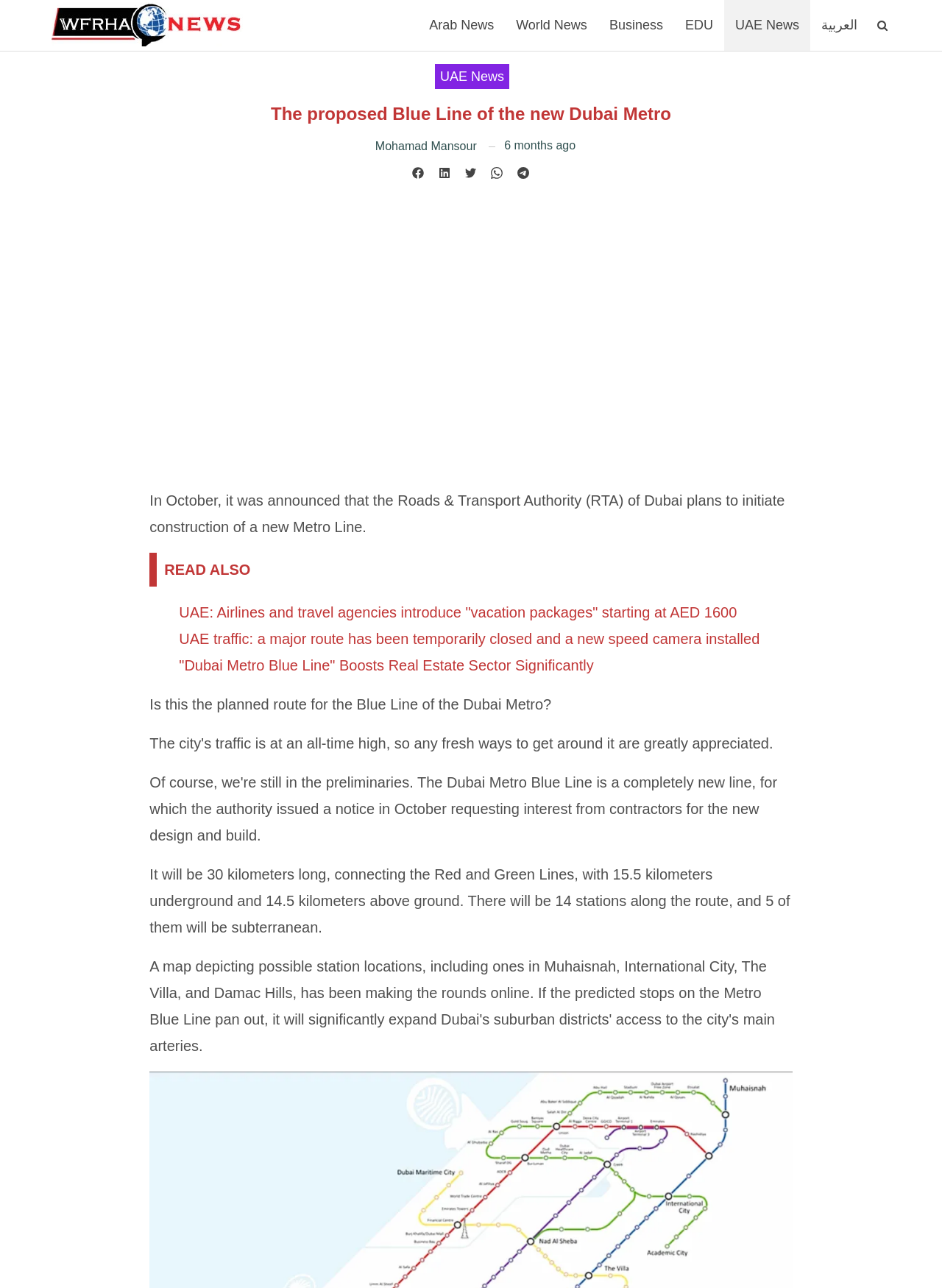Locate the bounding box coordinates of the item that should be clicked to fulfill the instruction: "Visit Arab News".

[0.444, 0.0, 0.536, 0.039]